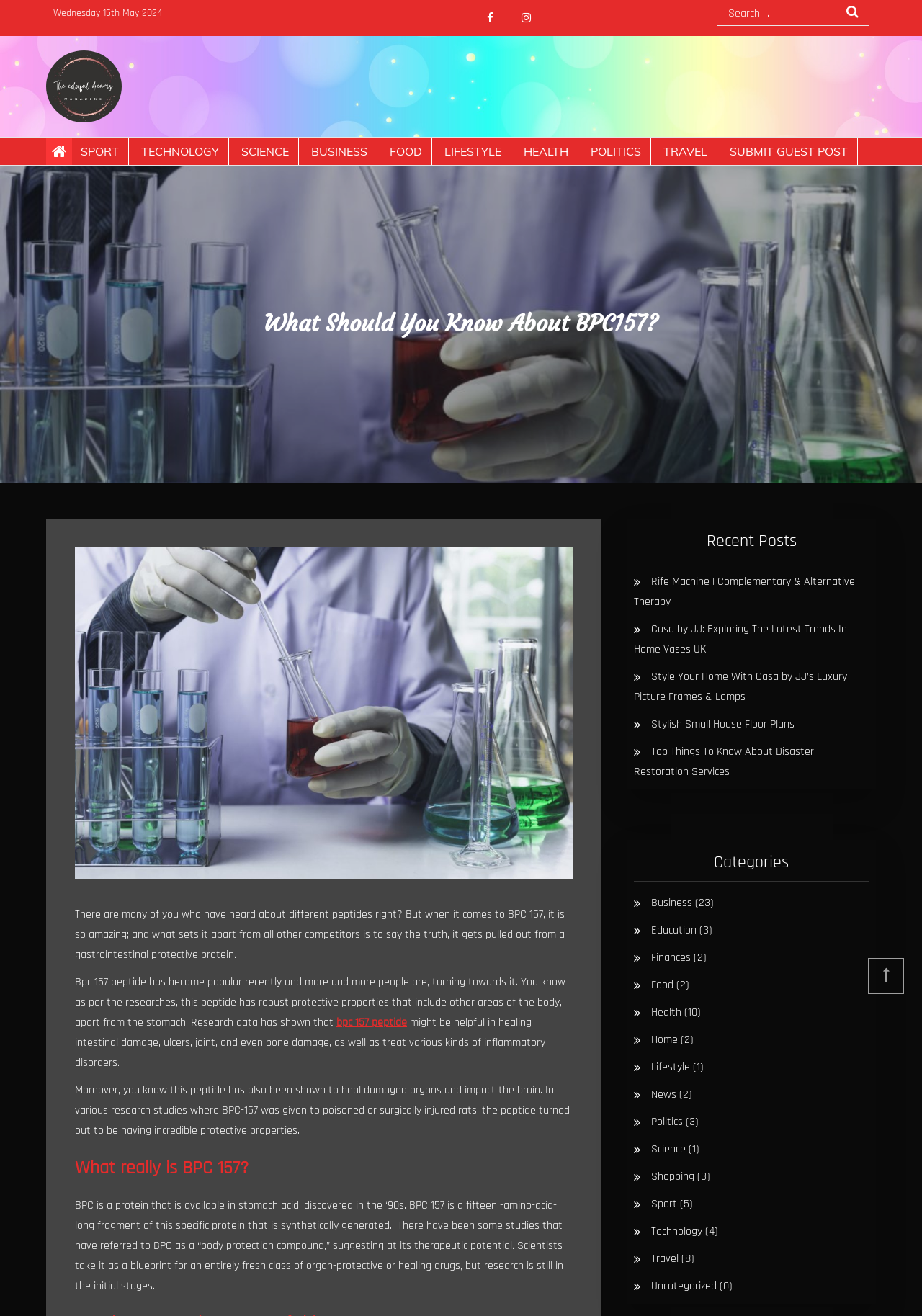Locate the bounding box coordinates of the area where you should click to accomplish the instruction: "View recent posts".

[0.688, 0.403, 0.942, 0.426]